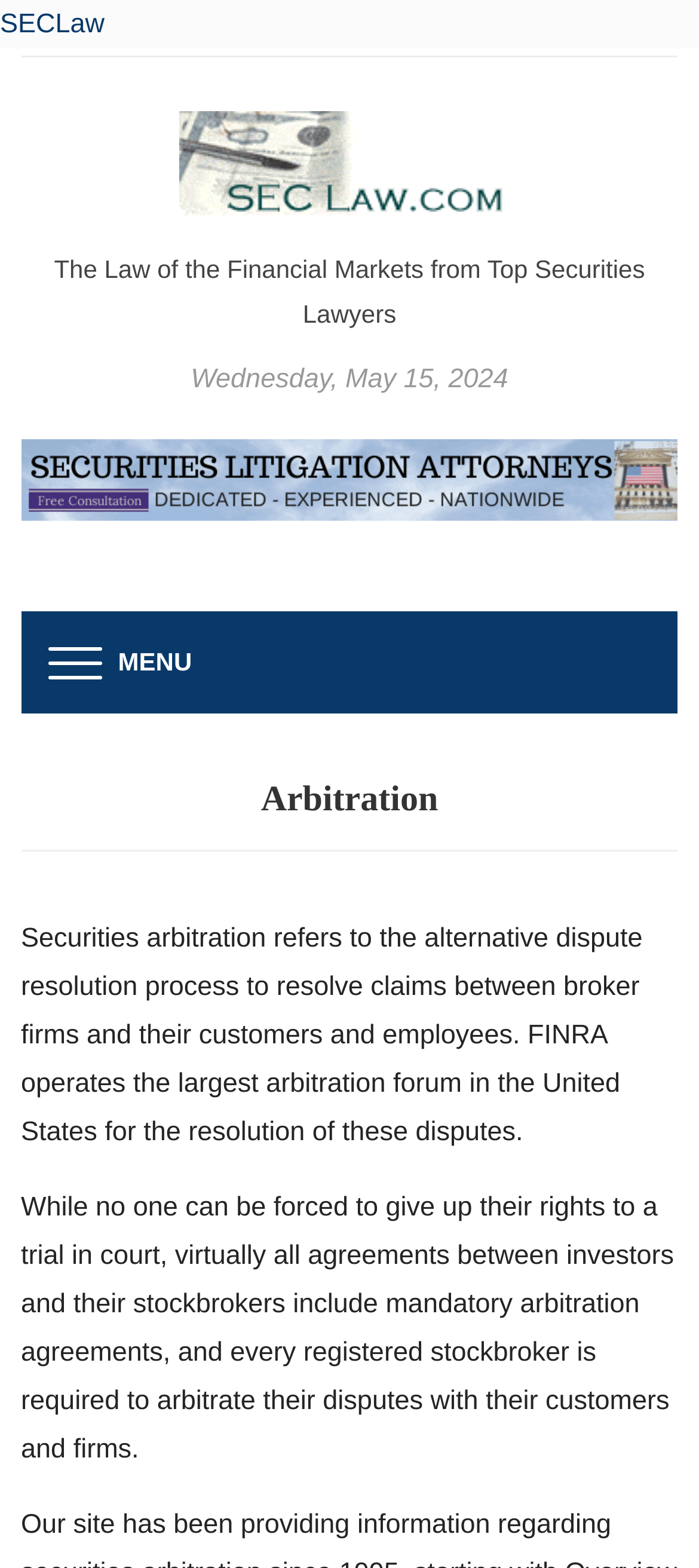Utilize the details in the image to give a detailed response to the question: What is mandatory for every registered stockbroker?

As stated in the static text 'every registered stockbroker is required to arbitrate their disputes with their customers and firms', every registered stockbroker is mandatory to arbitrate disputes.